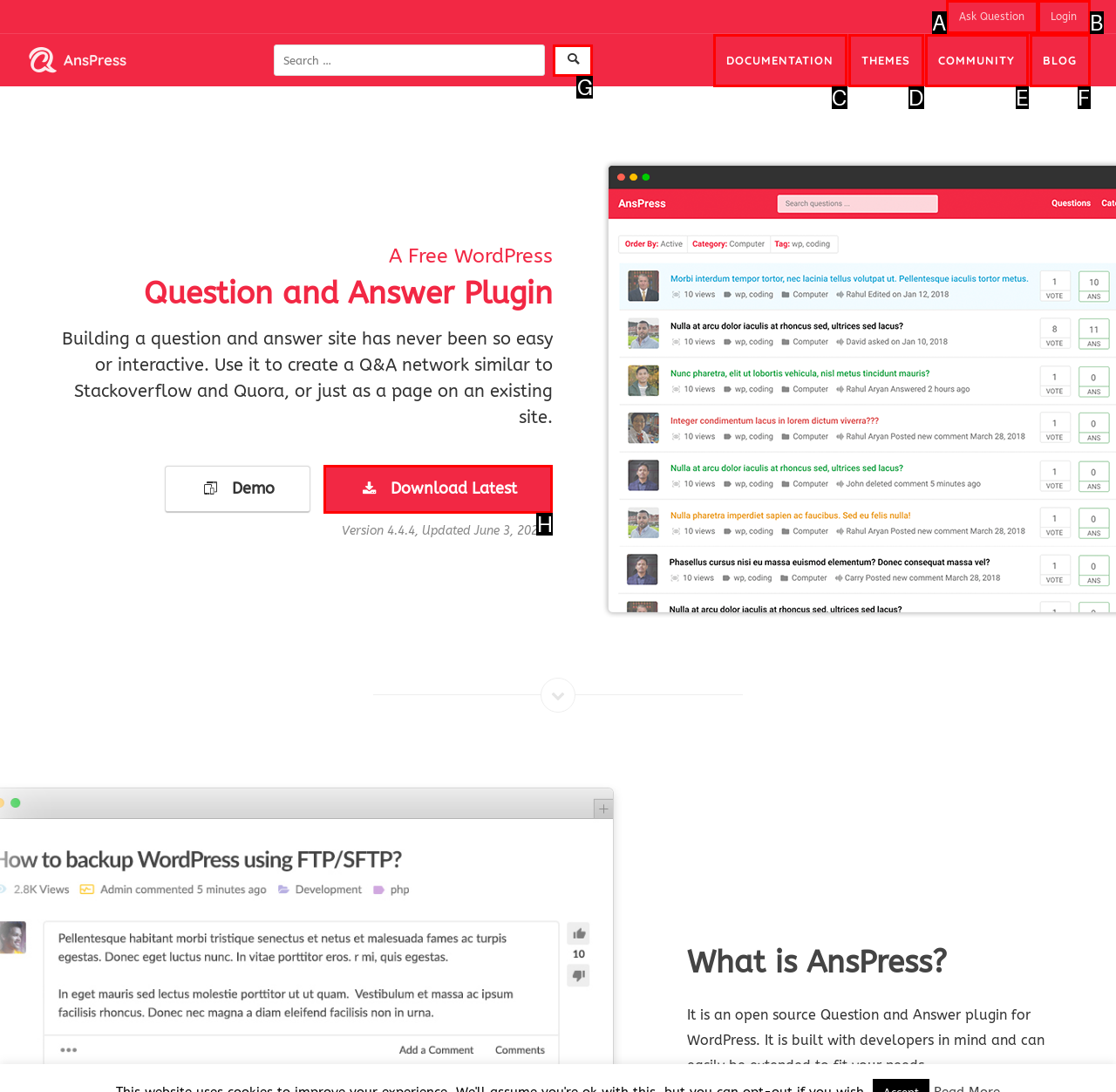Choose the UI element you need to click to carry out the task: Search for something.
Respond with the corresponding option's letter.

None